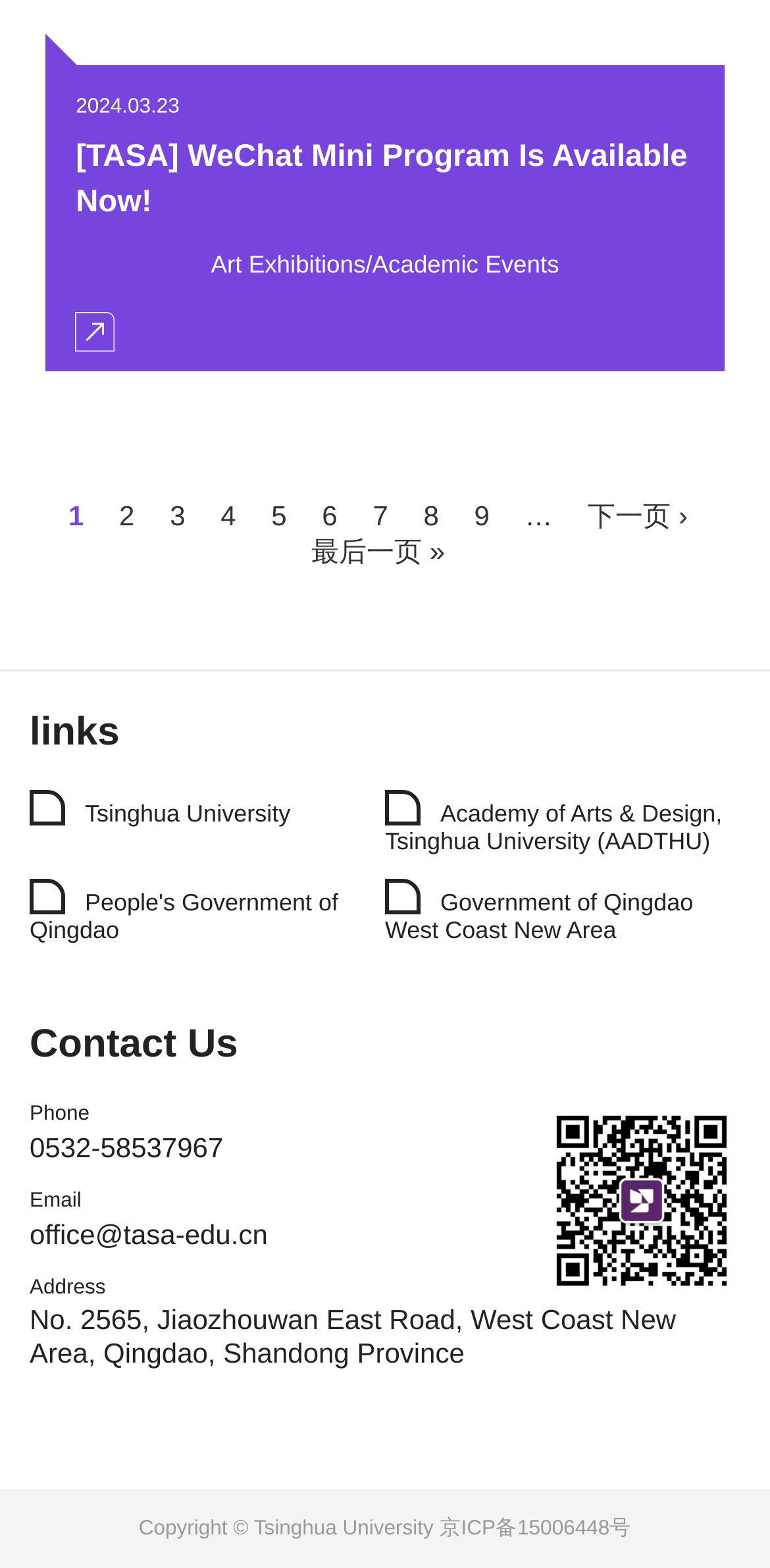Determine the bounding box coordinates of the section to be clicked to follow the instruction: "Expand the primary menu". The coordinates should be given as four float numbers between 0 and 1, formatted as [left, top, right, bottom].

None